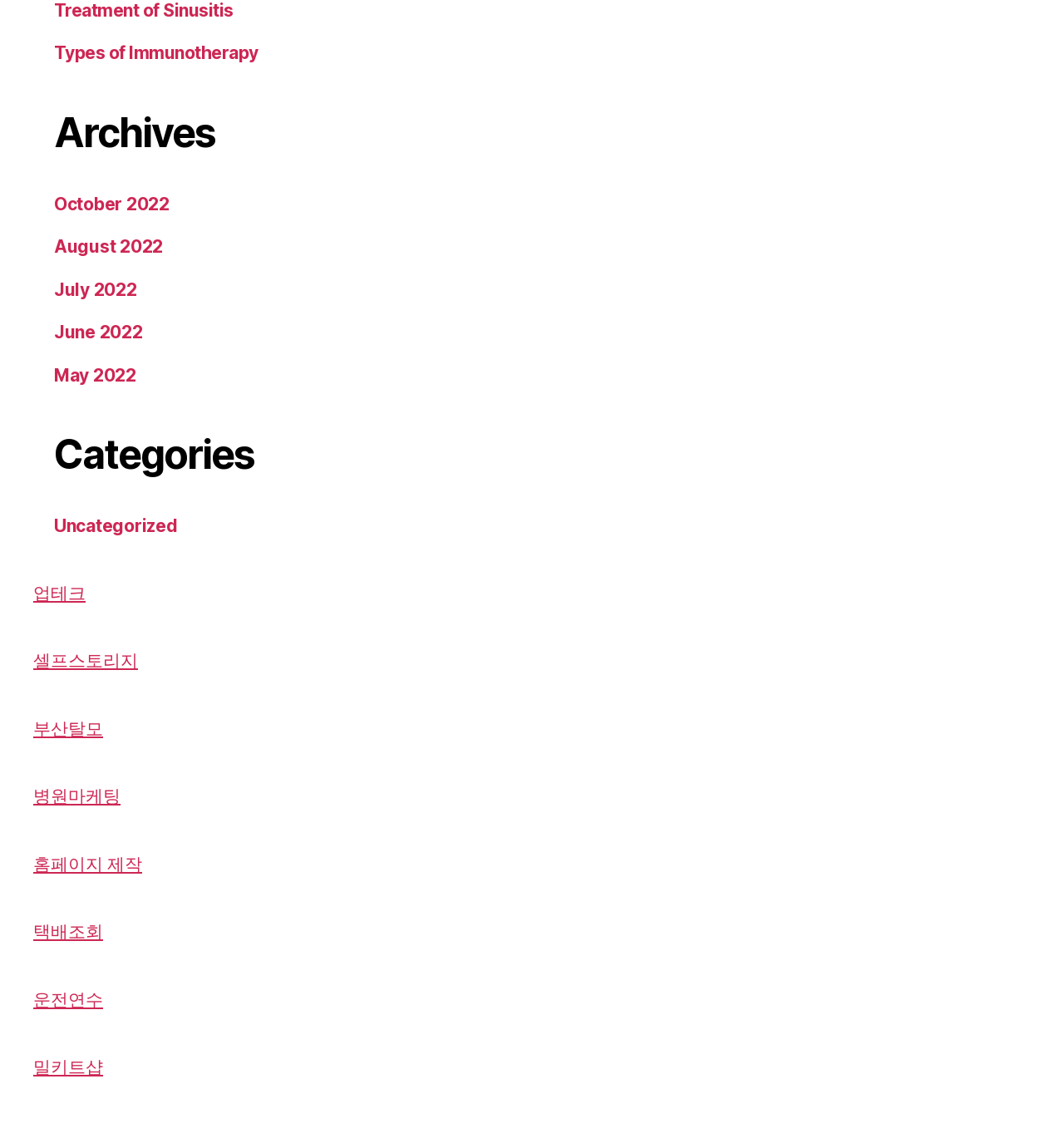Please give the bounding box coordinates of the area that should be clicked to fulfill the following instruction: "View archives". The coordinates should be in the format of four float numbers from 0 to 1, i.e., [left, top, right, bottom].

[0.051, 0.095, 0.504, 0.139]